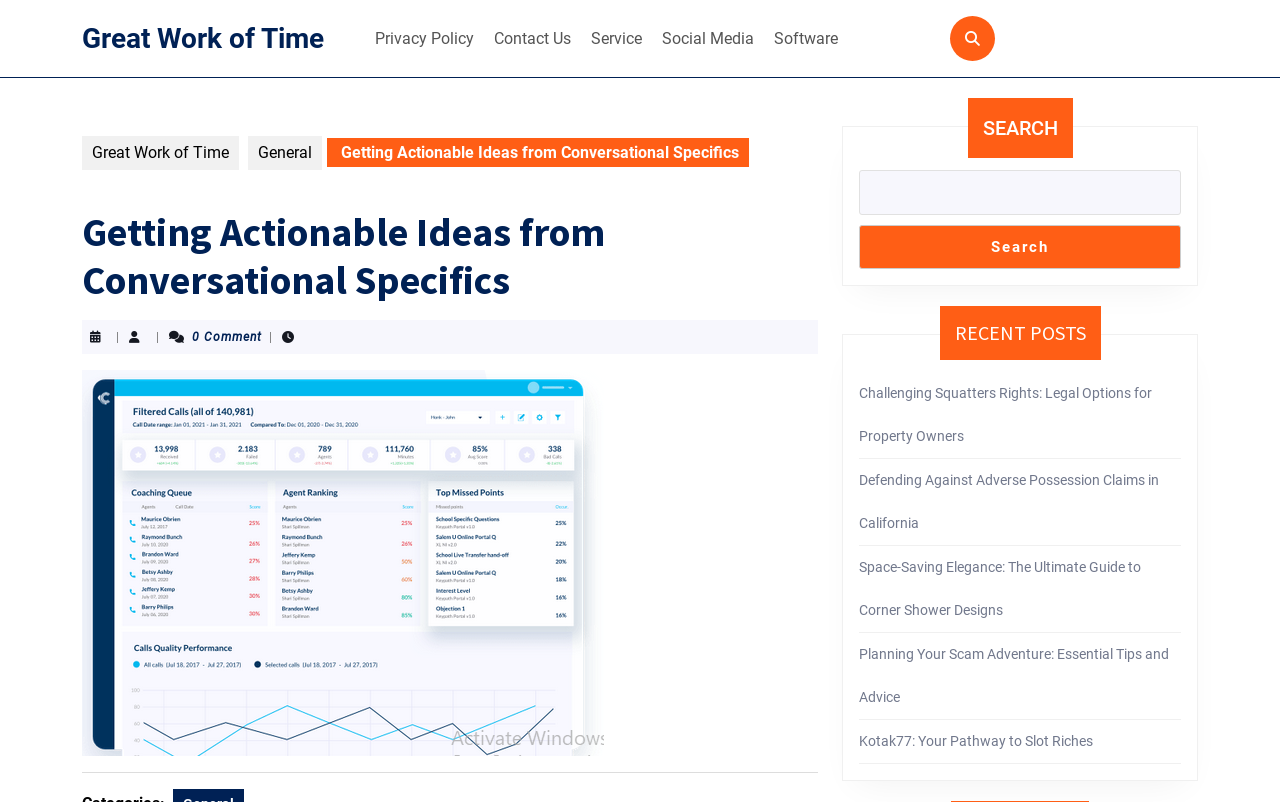What type of content is displayed in the section with the heading 'RECENT POSTS'?
Provide a detailed and well-explained answer to the question.

I concluded this by examining the section with the heading 'RECENT POSTS' which contains a list of links with descriptive titles, suggesting that they are blog posts or articles.